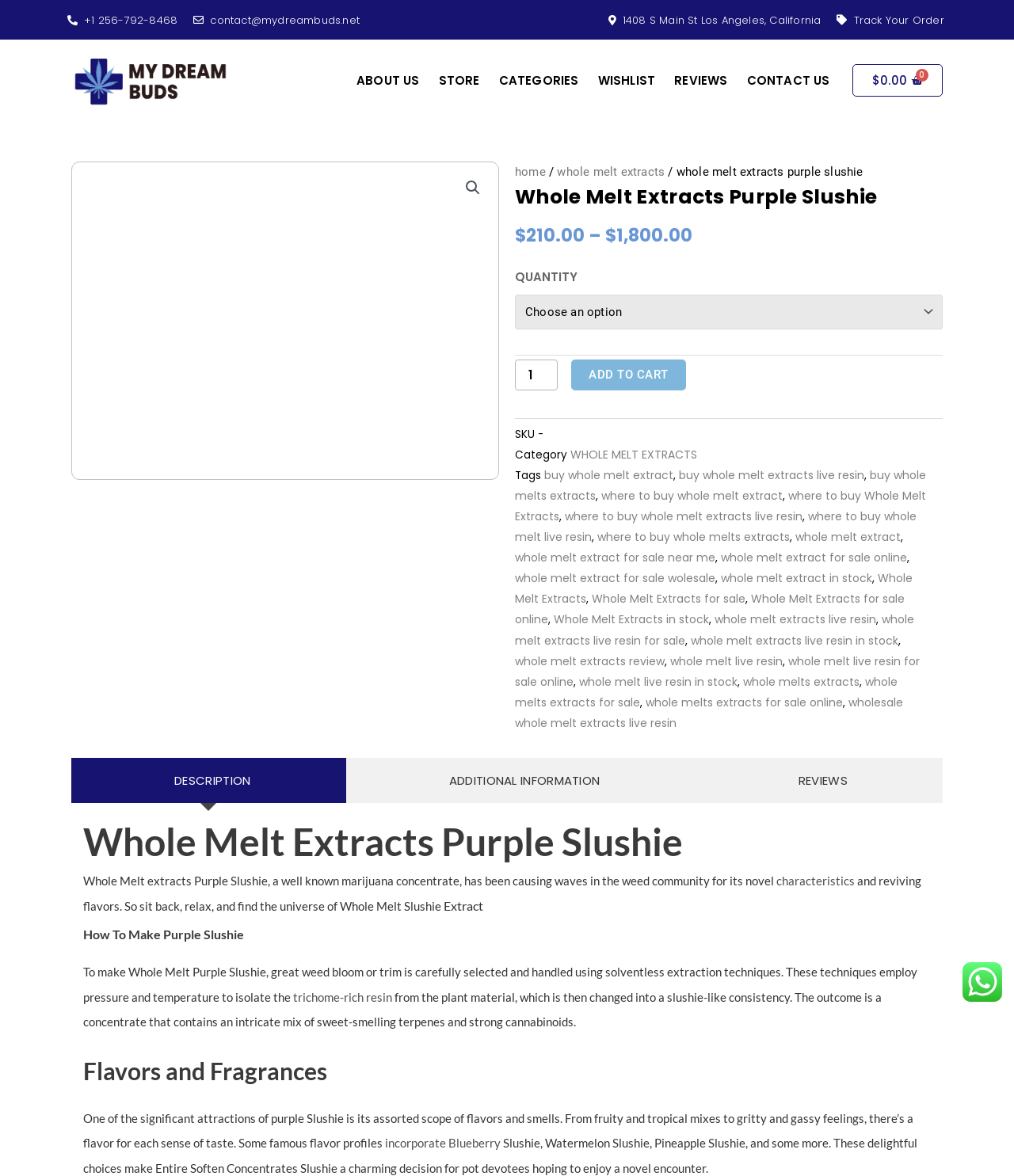Provide an in-depth caption for the elements present on the webpage.

This webpage is about Whole Melt Extracts Purple Slushie, a marijuana concentrate. At the top, there are several links and a button, including a phone number, email address, and physical address. Below that, there are navigation links to different sections of the website, such as "ABOUT US", "STORE", and "CONTACT US". 

On the left side, there is a breadcrumb navigation showing the current page's location in the website hierarchy. Next to it, there is a search icon. 

The main content of the page is divided into sections. The first section displays the product name, "Whole Melt Extracts Purple Slushie", and its price, ranging from $210.00 to $1,800.00. Below that, there is a quantity selector and an "ADD TO CART" button. 

The next section shows the product's details, including its SKU, category, and tags. The tags are links to related products or searches. 

Following that, there is a description of the product, which explains its characteristics and flavors. 

At the bottom, there are three tabs: "DESCRIPTION", "ADDITIONAL INFORMATION", and "REVIEWS". The "DESCRIPTION" tab is currently selected and displays the product description.